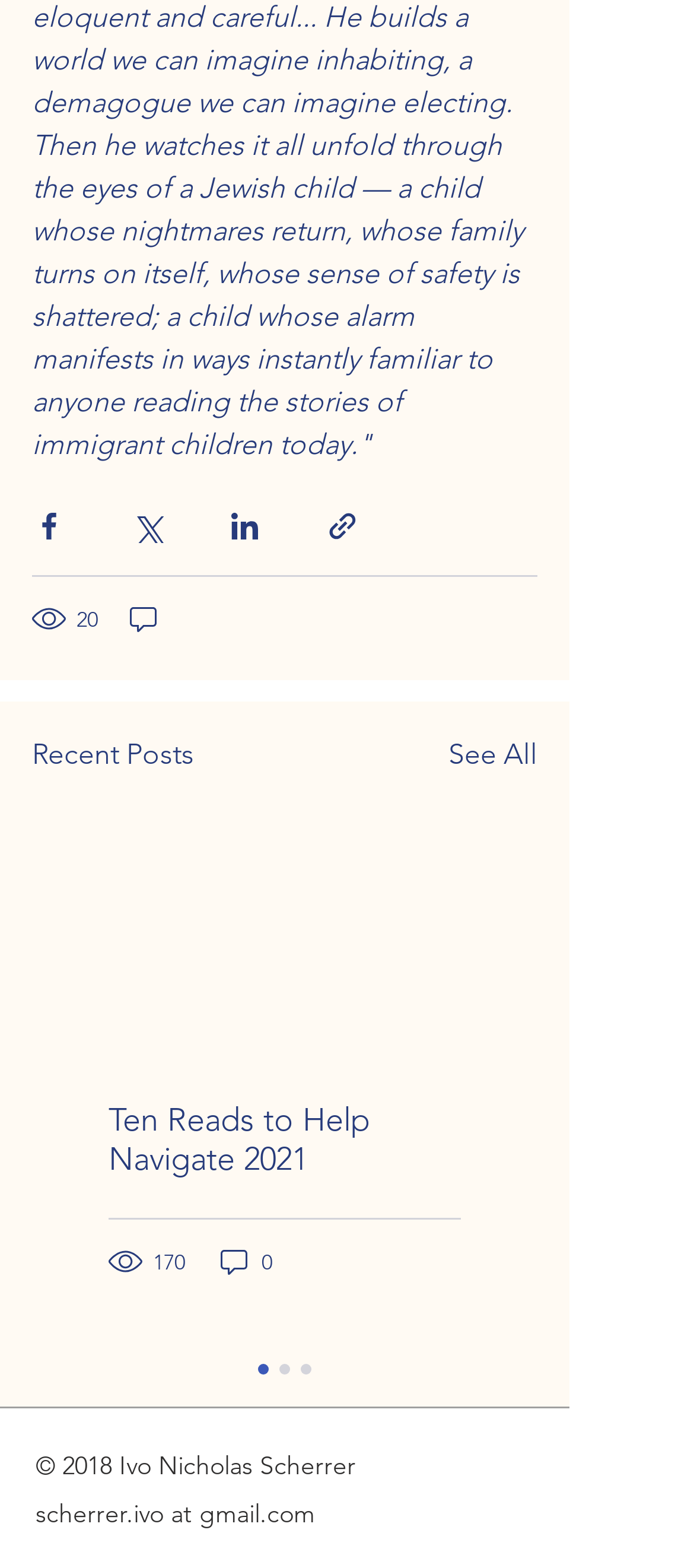What social media platforms can you share content with?
Please provide a single word or phrase in response based on the screenshot.

Facebook, Twitter, LinkedIn